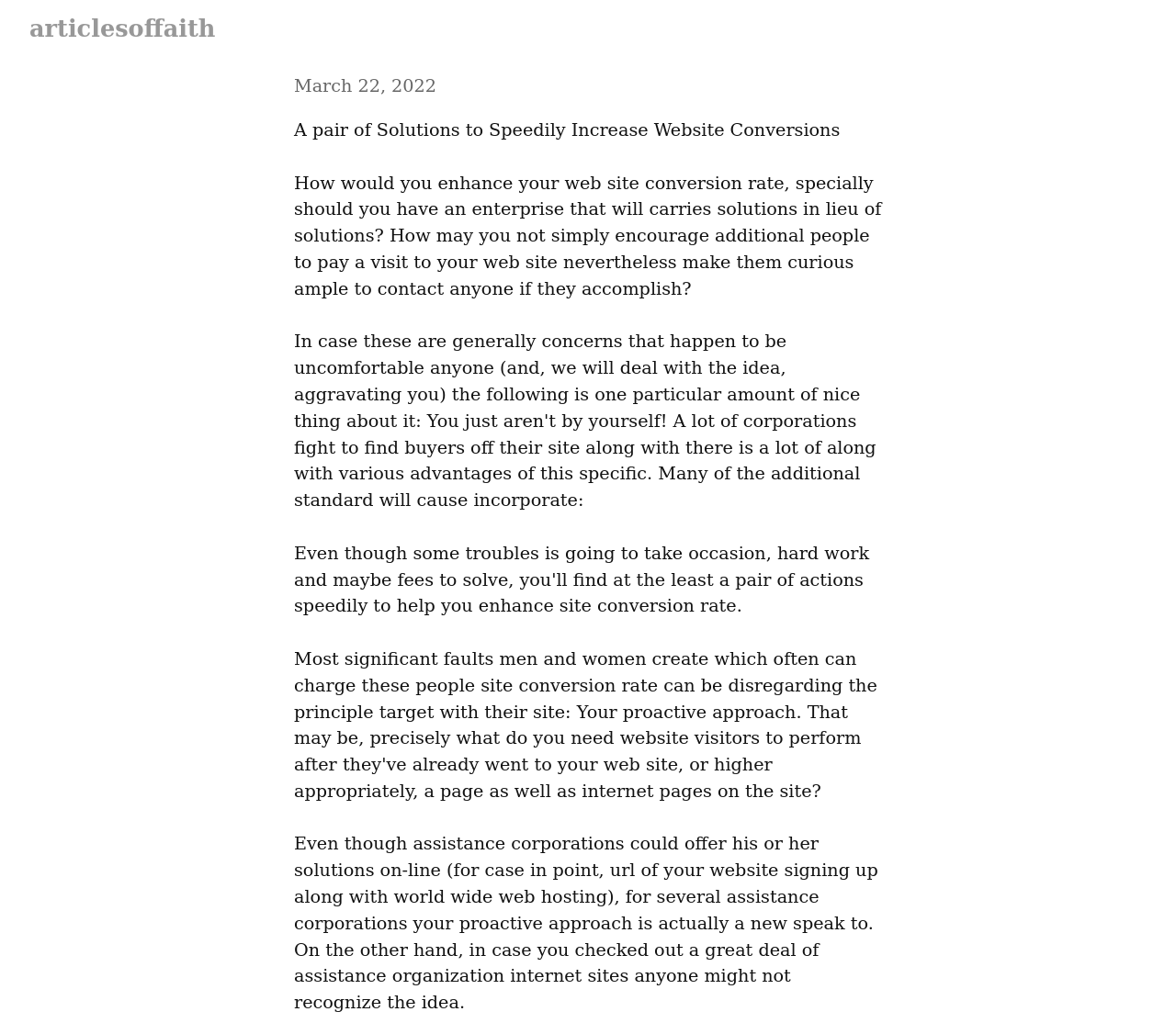What is the date of the article?
Answer the question with just one word or phrase using the image.

March 22, 2022